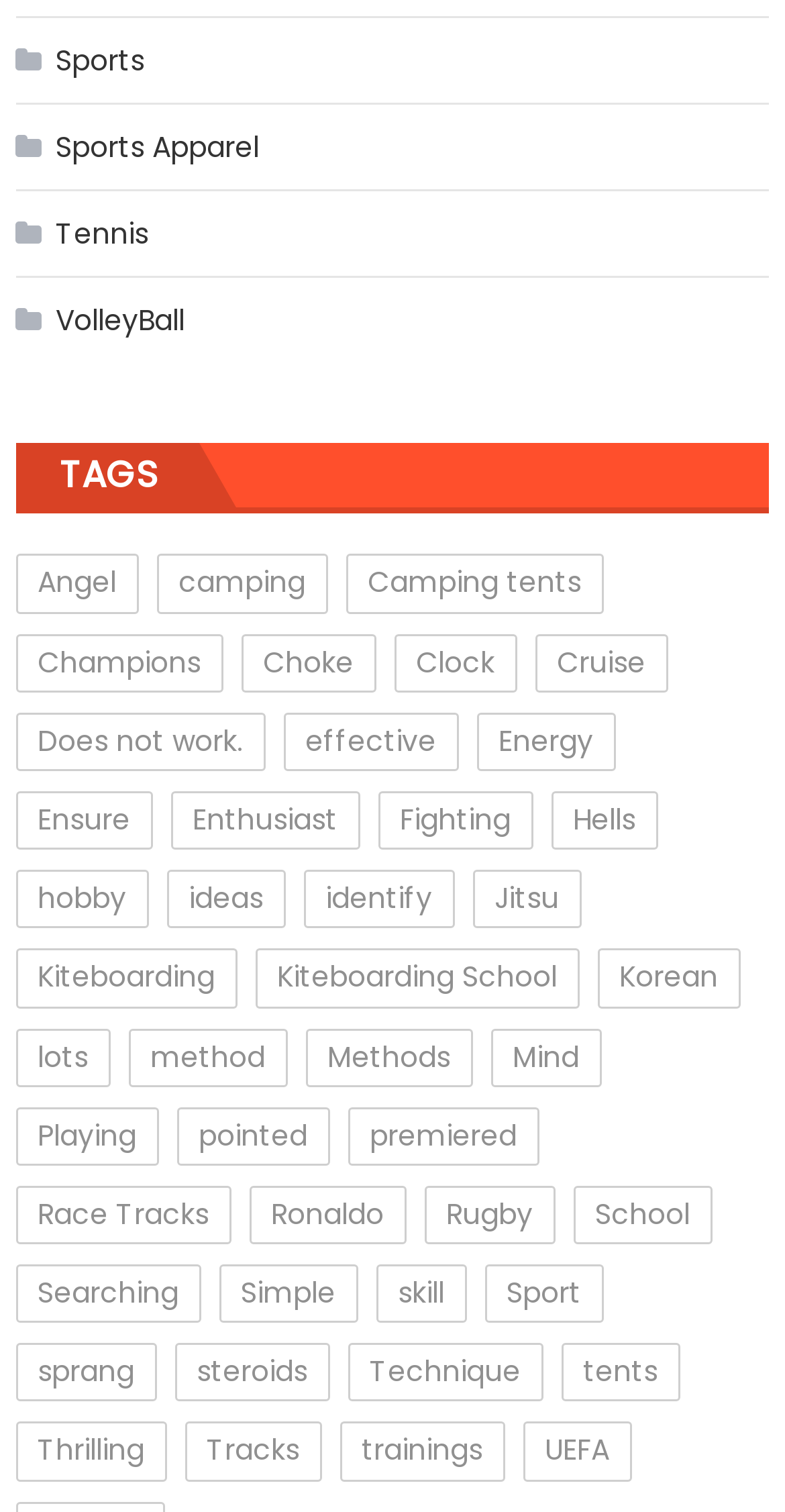Carefully observe the image and respond to the question with a detailed answer:
How many sports categories are listed?

I counted the number of links with '' icon, which are 'Sports', 'Sports Apparel', 'Tennis', and 'VolleyBall', so there are 4 sports categories listed.